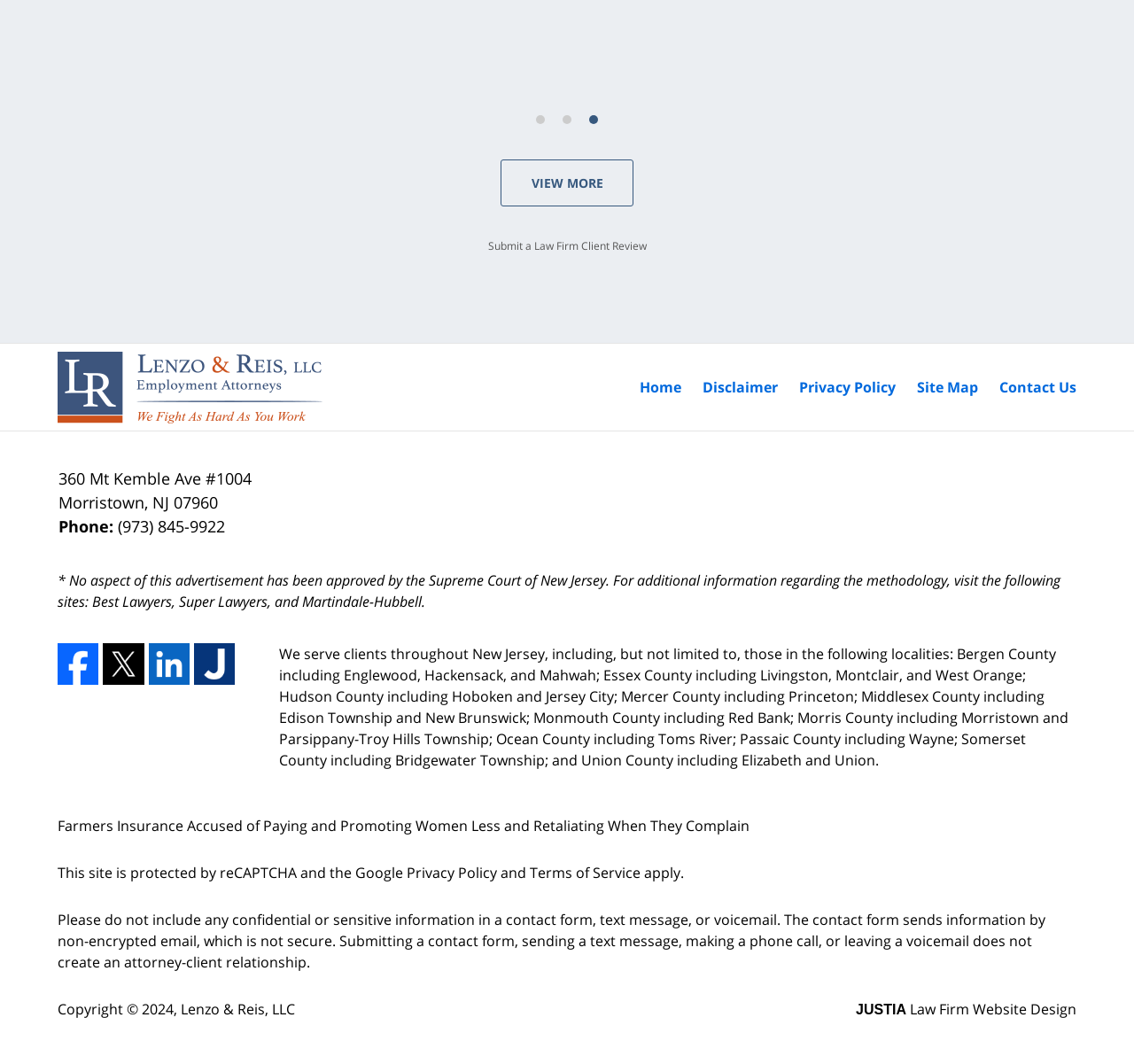From the webpage screenshot, predict the bounding box coordinates (top-left x, top-left y, bottom-right x, bottom-right y) for the UI element described here: Justia Law Firm Website Design

[0.755, 0.939, 0.949, 0.957]